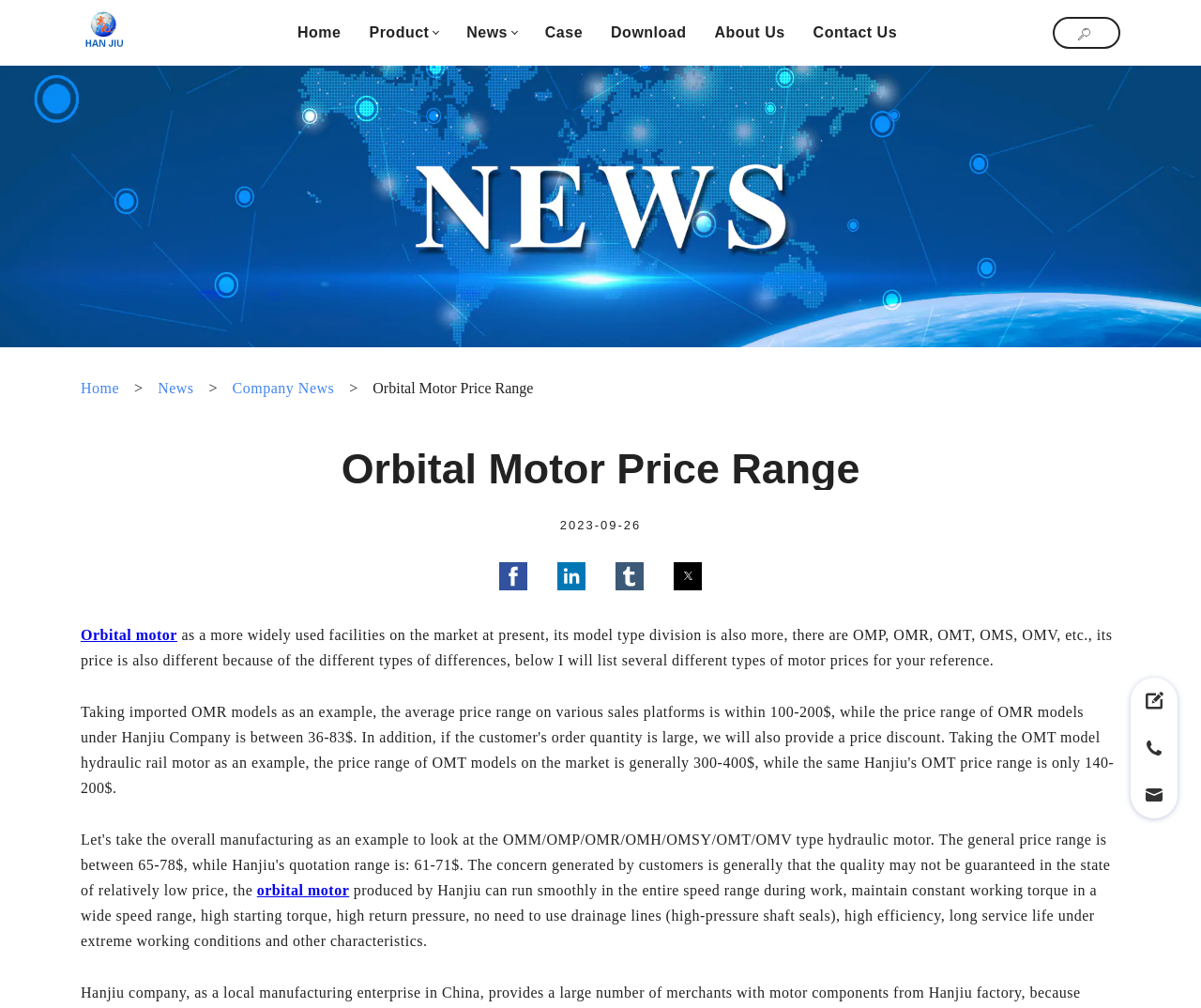Determine the main heading of the webpage and generate its text.

Orbital Motor Price Range